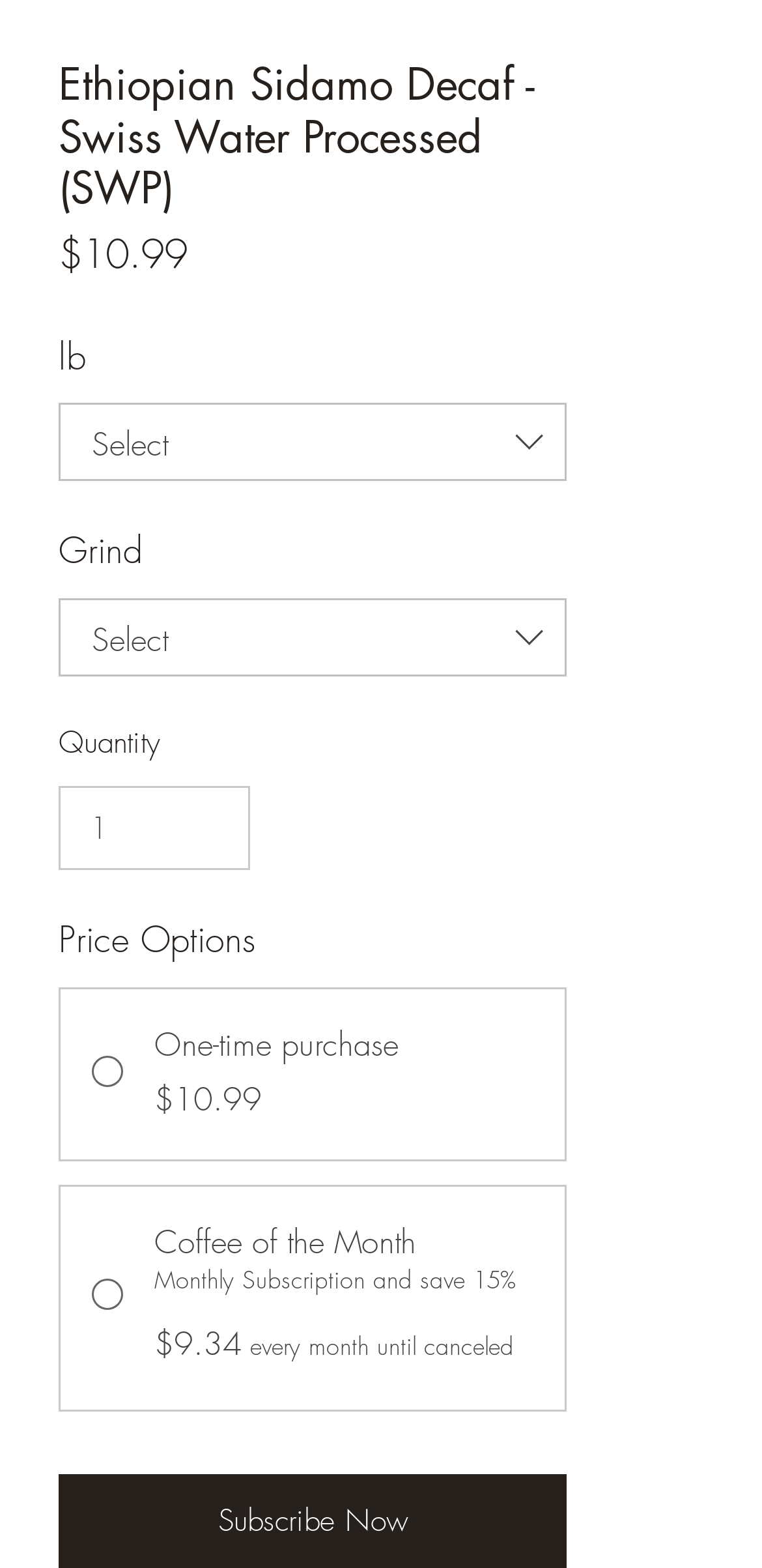What is the purpose of the 'Subscribe Now' button?
Examine the screenshot and reply with a single word or phrase.

To subscribe to a product